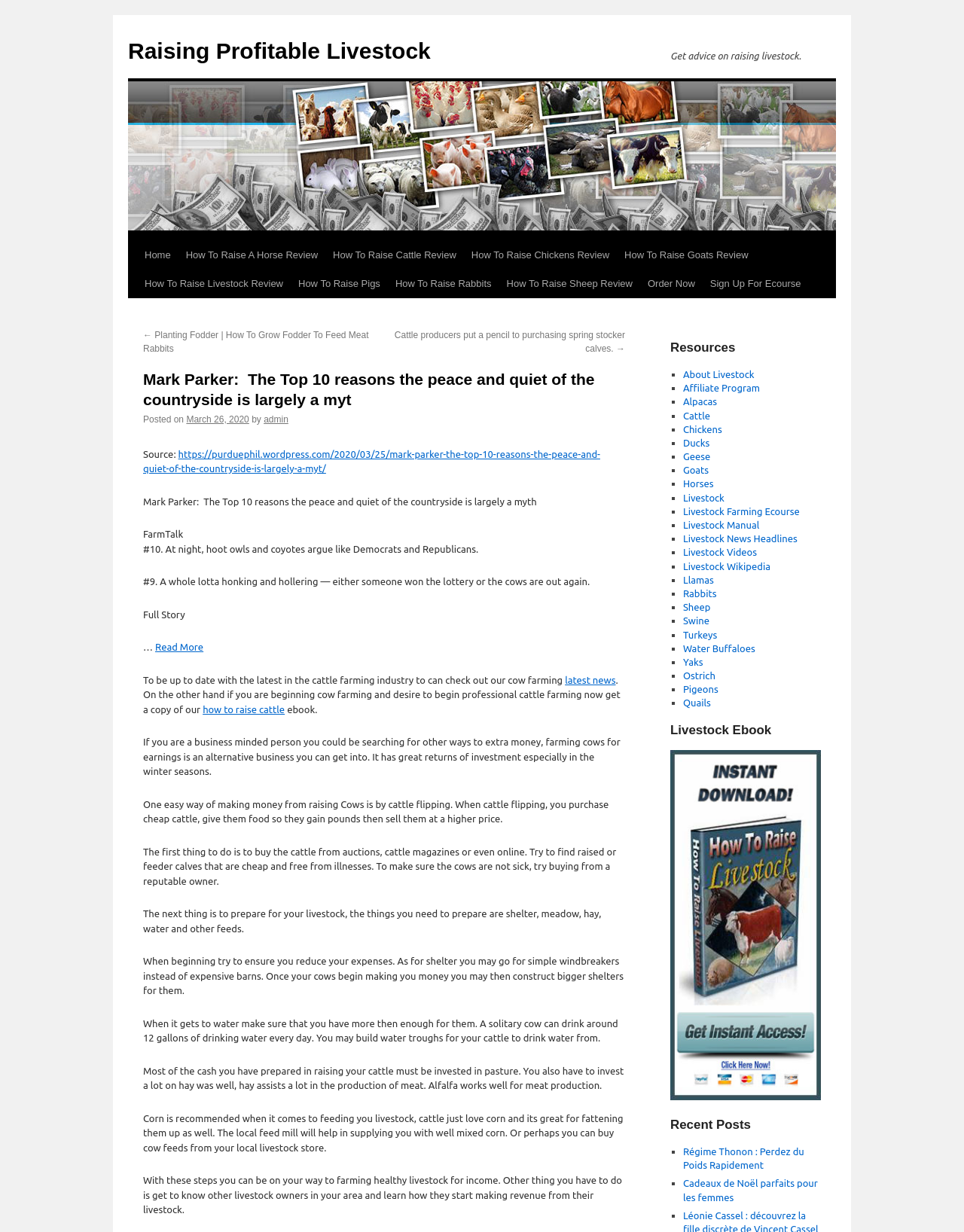Offer a thorough description of the webpage.

This webpage is about raising livestock, specifically cattle, and provides information on how to do so profitably. At the top of the page, there is a header with a title "Mark Parker: The Top 10 reasons the peace and quiet of the countryside is largely a myth" and a link to "Raising Profitable Livestock" on the right side. Below the header, there are several links to related topics, including "How To Raise A Horse Review", "How To Raise Cattle Review", and "How To Raise Chickens Review".

The main content of the page is divided into two sections. The first section is a blog post that lists the top 10 reasons why the peace and quiet of the countryside is a myth, with humorous examples such as "At night, hoot owls and coyotes argue like Democrats and Republicans" and "A whole lotta honking and hollering — either someone won the lottery or the cows are out again". The second section provides more practical information on how to raise cattle, including tips on buying cheap cattle, preparing shelter and food, and selling them at a higher price.

On the right side of the page, there is a sidebar with links to various resources, including "About Livestock", "Affiliate Program", and "Livestock Farming Ecourse". There are also links to specific types of livestock, such as "Cattle", "Chickens", and "Rabbits". At the bottom of the page, there is a section with more links to related topics, including "Livestock News Headlines" and "Livestock Videos".